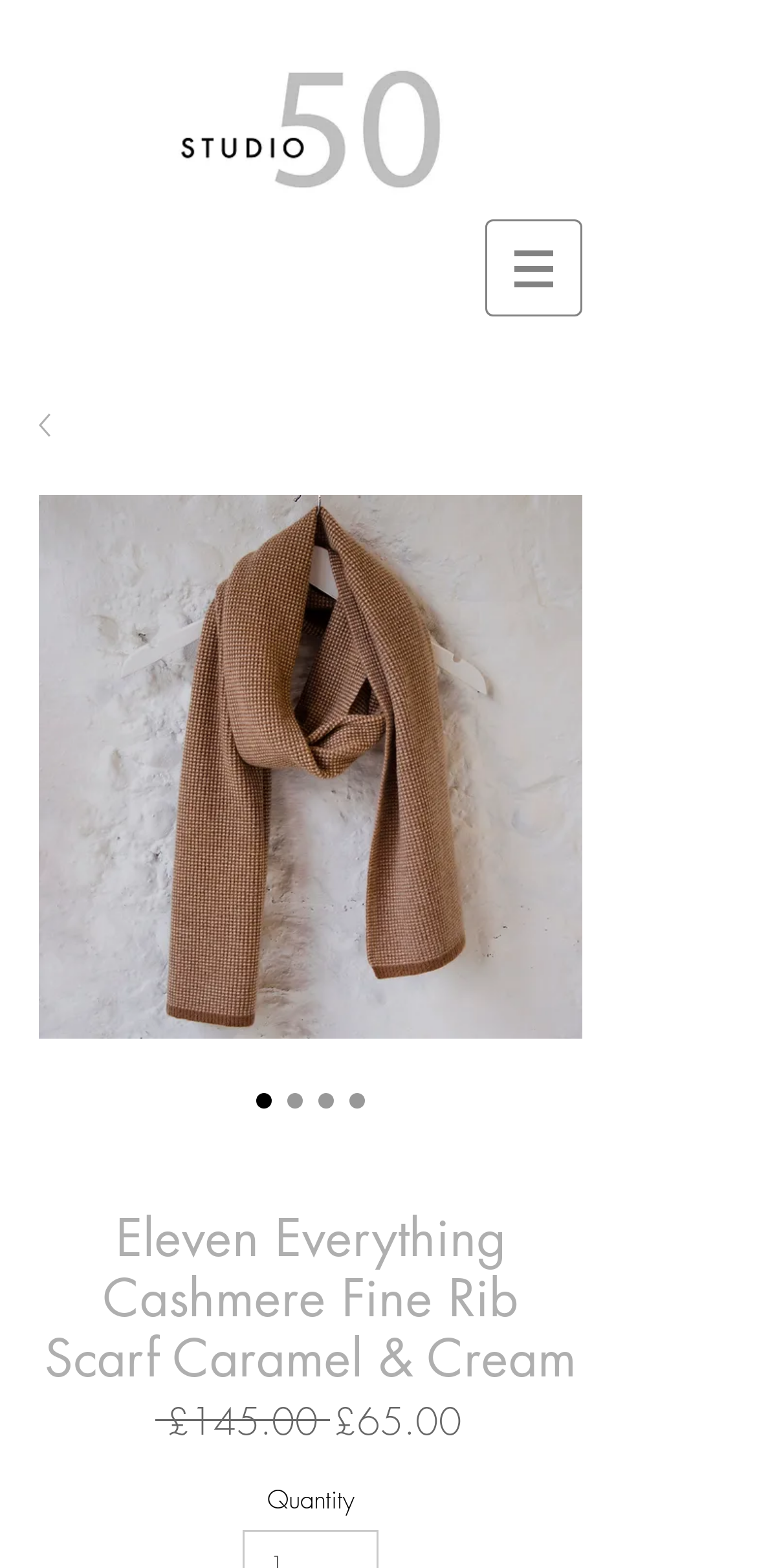What is the material of the scarf?
Based on the visual content, answer with a single word or a brief phrase.

Cashmere